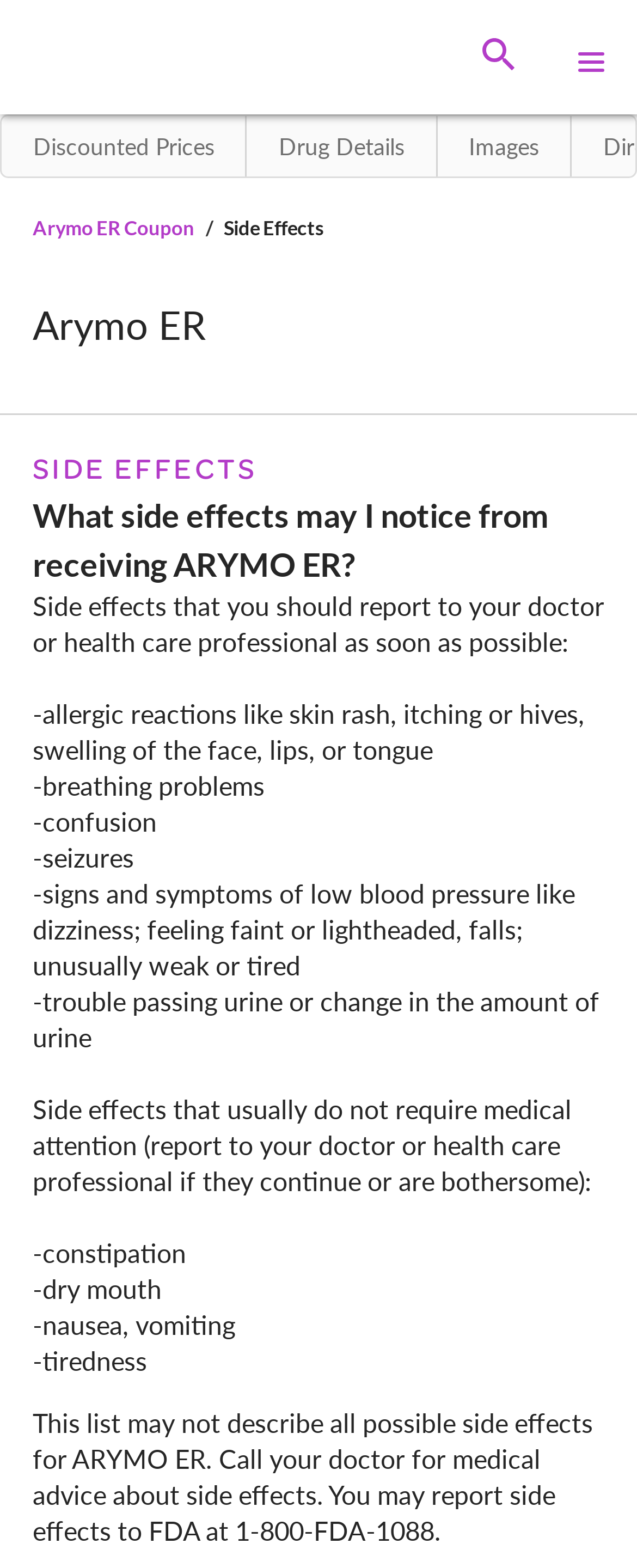Where can I find discounted prices for Arymo ER?
Ensure your answer is thorough and detailed.

Although the webpage does not explicitly mention where to find discounted prices, the meta description suggests that the webpage is related to finding issues with Pain Relief drugs, including Arymo ER, at CVS, Walgreens, and other nearby pharmacies, implying that discounted prices may be available at these locations.